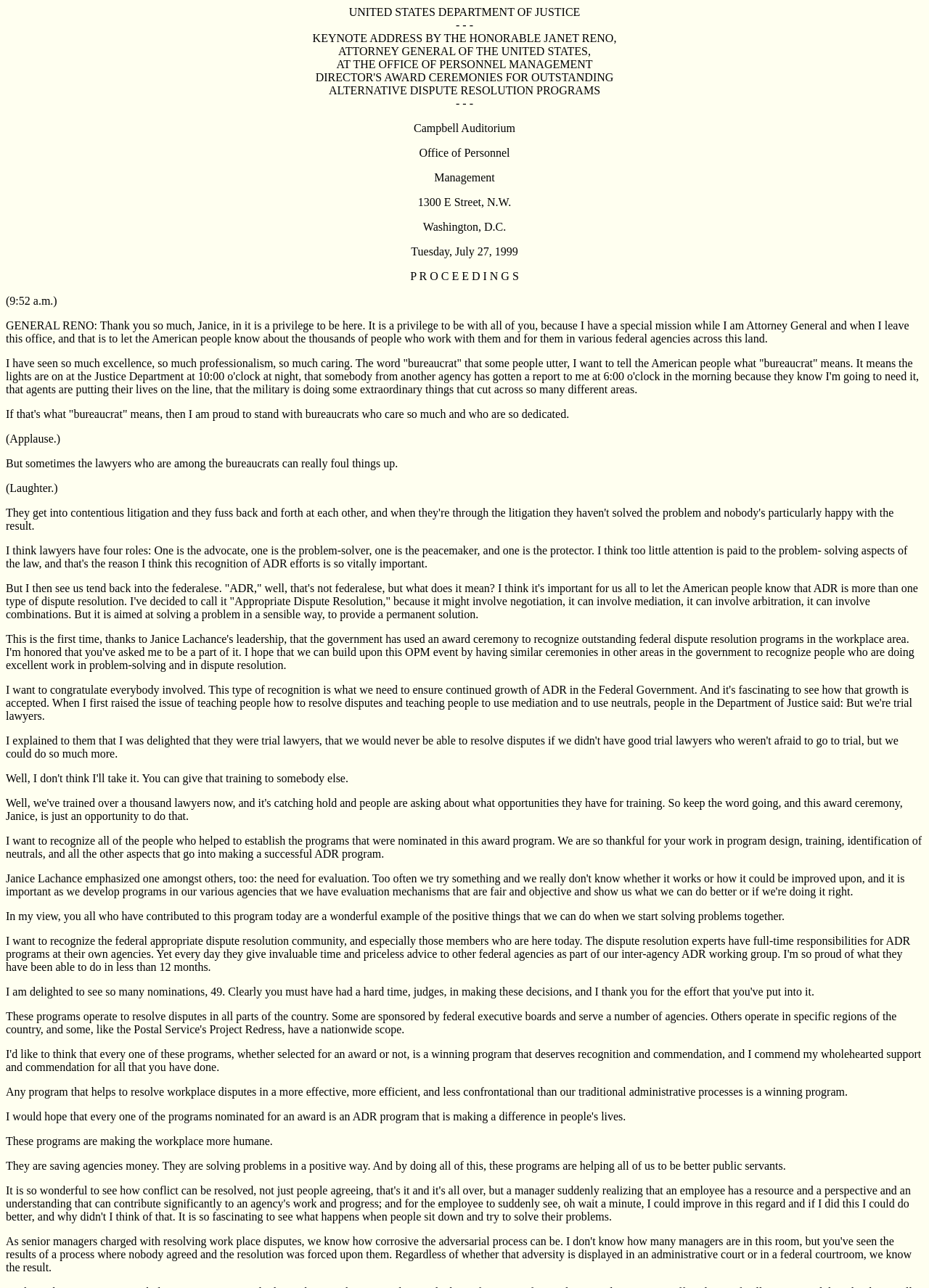Utilize the information from the image to answer the question in detail:
Who is the keynote speaker?

The webpage contains a keynote address by the Honorable Janet Reno, which indicates that she is the keynote speaker. This information can be inferred from the title of the webpage and the content of the speech.